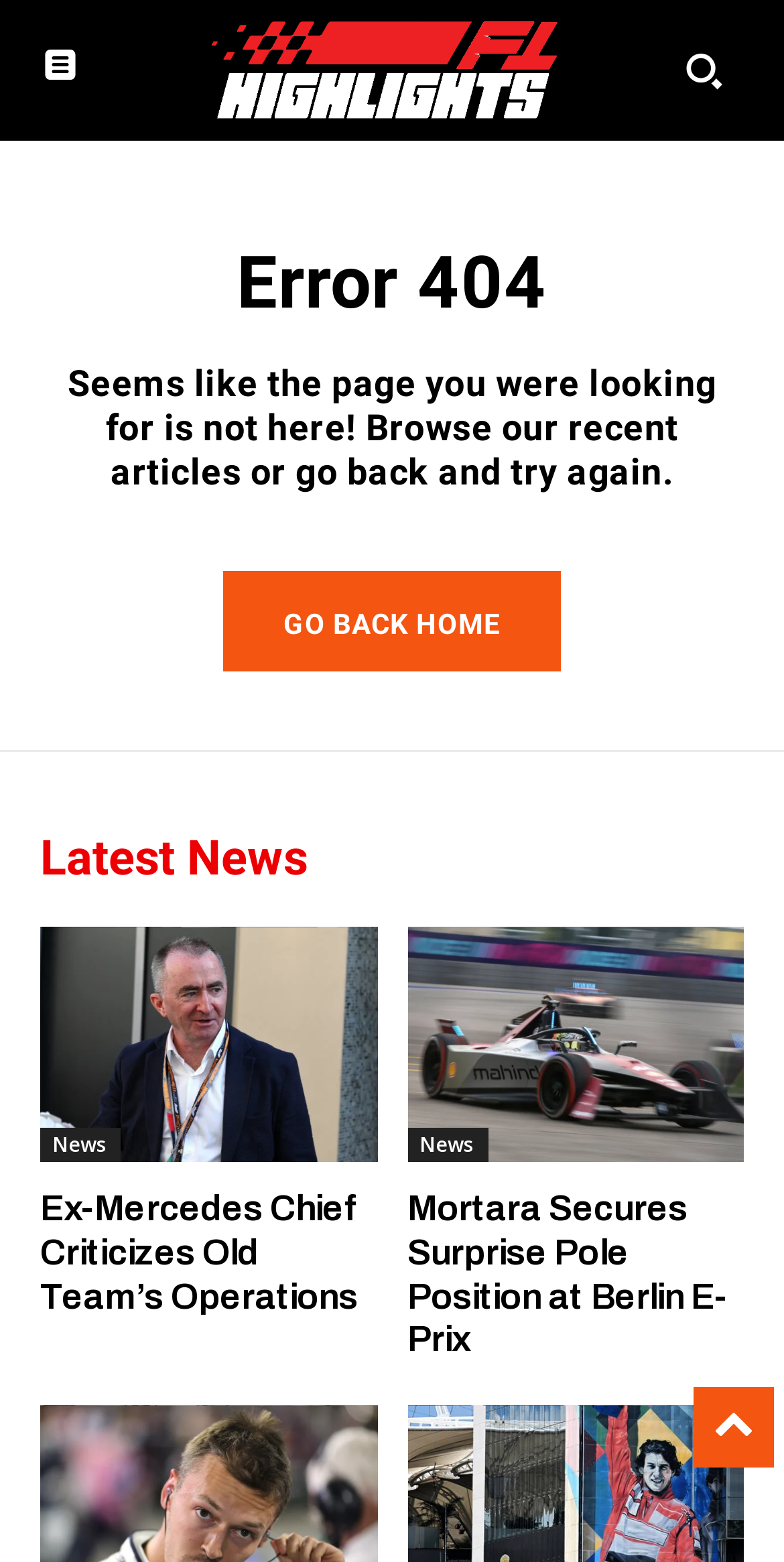Find and provide the bounding box coordinates for the UI element described with: "Go Back Home".

[0.285, 0.366, 0.715, 0.43]